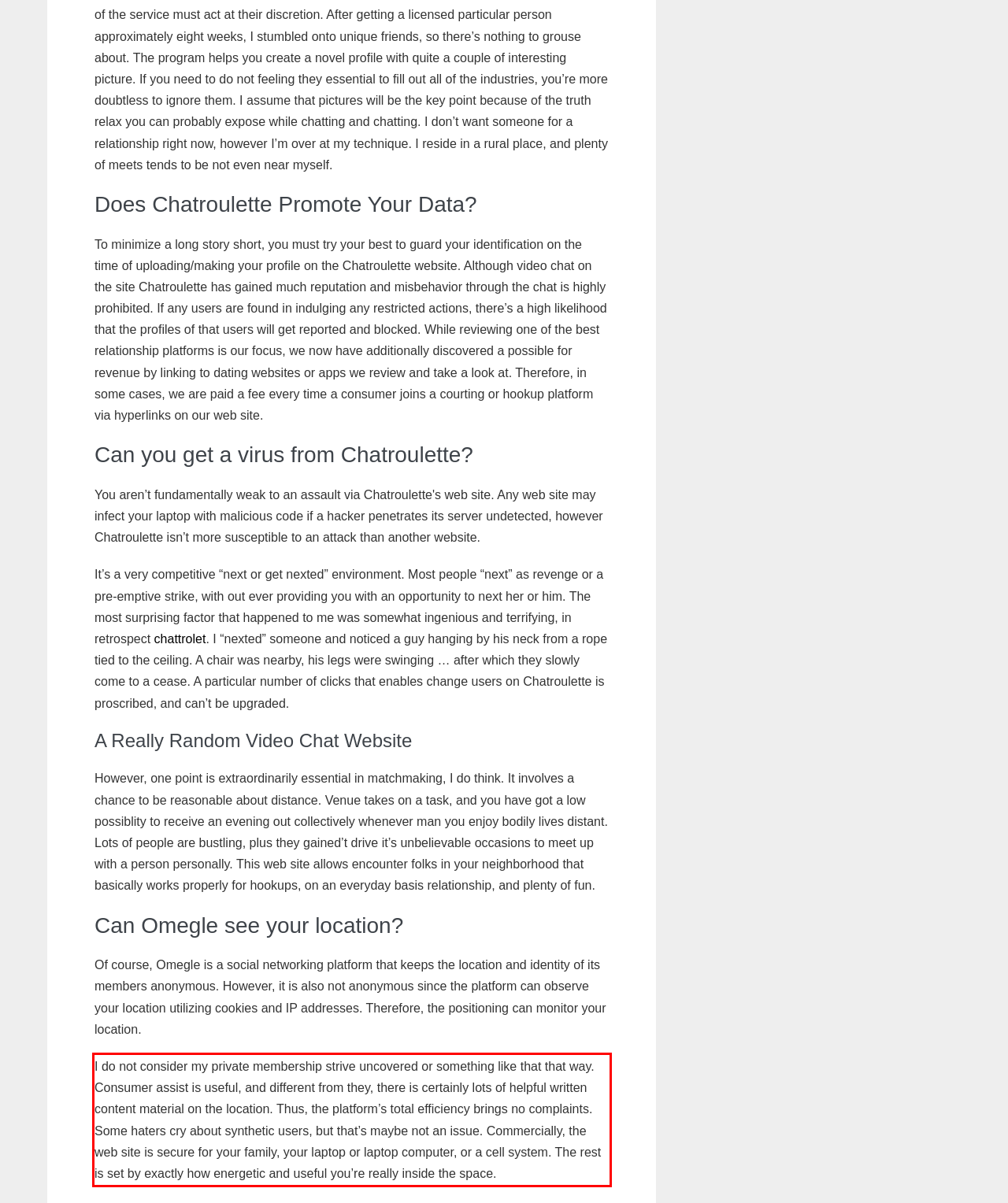You are provided with a webpage screenshot that includes a red rectangle bounding box. Extract the text content from within the bounding box using OCR.

I do not consider my private membership strive uncovered or something like that that way. Consumer assist is useful, and different from they, there is certainly lots of helpful written content material on the location. Thus, the platform’s total efficiency brings no complaints. Some haters cry about synthetic users, but that’s maybe not an issue. Commercially, the web site is secure for your family, your laptop or laptop computer, or a cell system. The rest is set by exactly how energetic and useful you’re really inside the space.